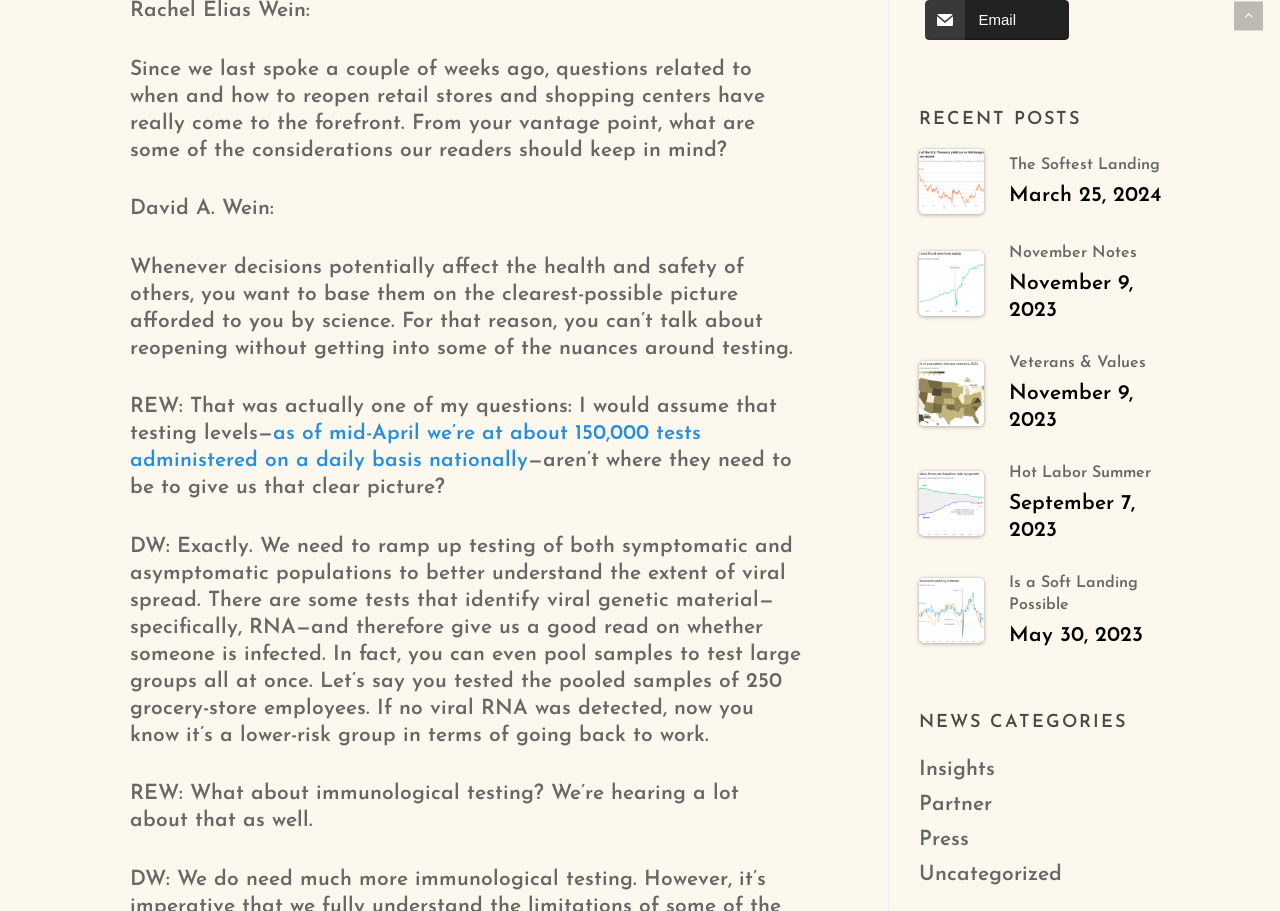What is the category of the post 'The Softest Landing March 25, 2024'?
Provide a detailed and extensive answer to the question.

The post 'The Softest Landing March 25, 2024' is listed under the 'RECENT POSTS' section, but it does not have a specific category assigned to it, unlike other posts that are categorized under 'Insights', 'Partner', 'Press', etc.